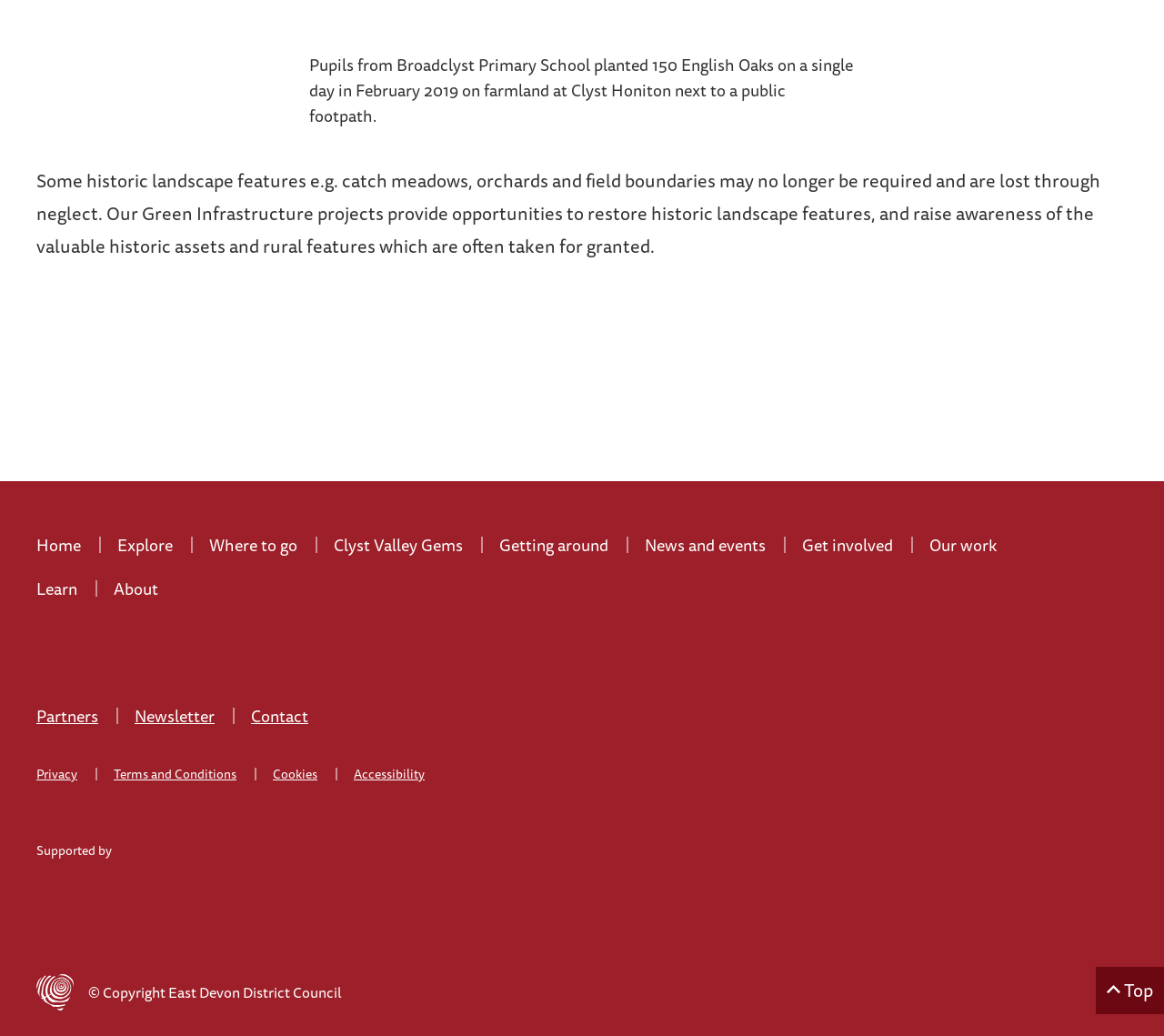Determine the bounding box coordinates of the element's region needed to click to follow the instruction: "Learn more about 'Our work'". Provide these coordinates as four float numbers between 0 and 1, formatted as [left, top, right, bottom].

[0.791, 0.514, 0.864, 0.538]